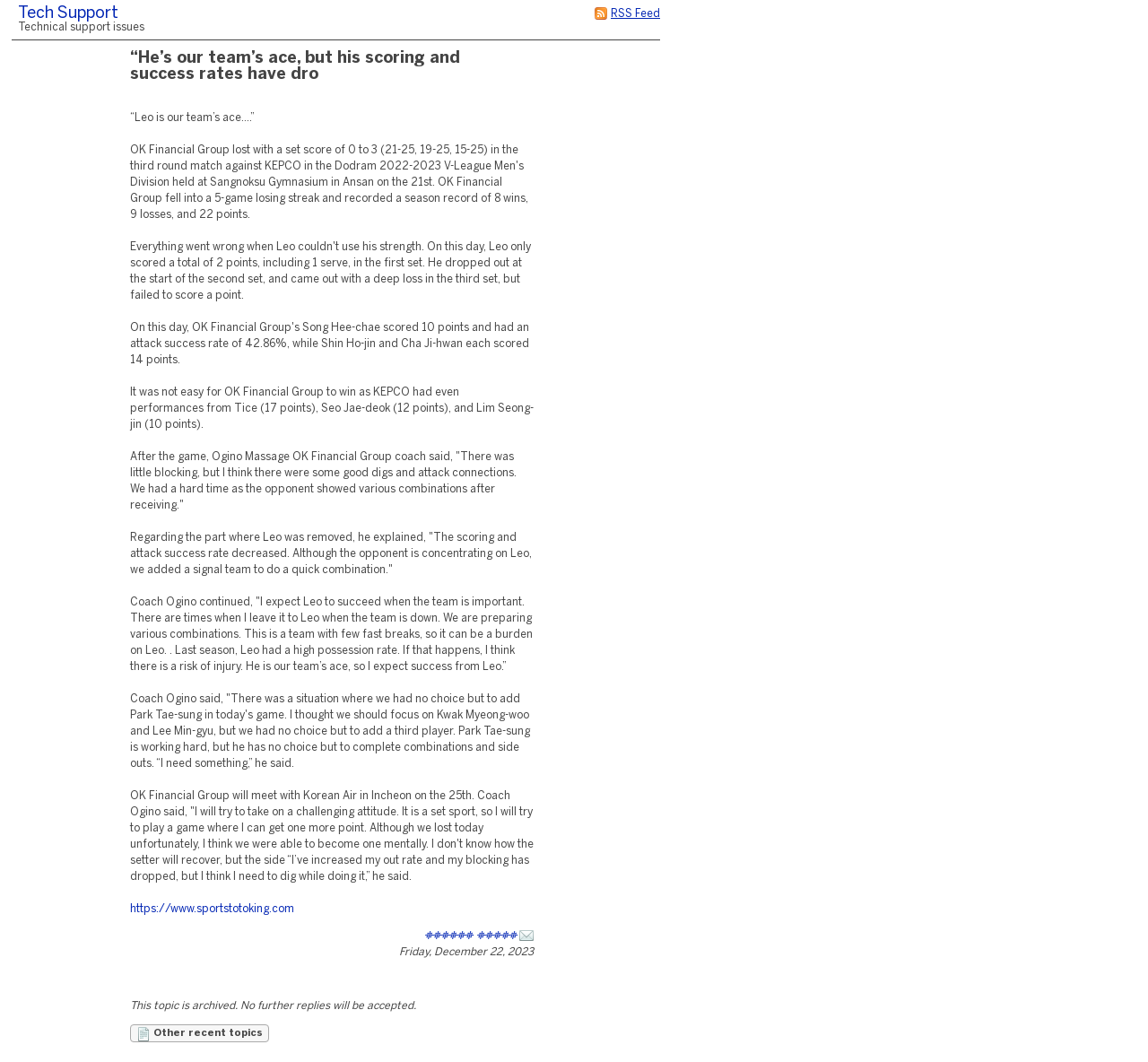Write an exhaustive caption that covers the webpage's main aspects.

This webpage appears to be a discussion forum or a blog post about a sports team, specifically OK Financial Group, and their recent match against KEPCO in the Dodram 2022-2023 V-League Men's Division. 

At the top of the page, there is a heading that reads "You can subscribe to this discussion group using an RSS feed reader. RSS Feed Tech Support" with a link to subscribe to the RSS feed. Below this, there is a brief description of the discussion group, "Technical support issues".

The main content of the page is a long article about the OK Financial Group's recent match, including quotes from the coach, Ogino Massage, and details about the team's performance. The article is divided into several paragraphs, each discussing a different aspect of the match.

On the right side of the page, there is a section with links to other recent topics, including "Other recent topics" and "This topic is archived. No further replies will be accepted". There is also a link to send a private email and a link to a website, "스포츠토토킹 토토사이트", which appears to be a sports-related website.

There are several images on the page, including an image of a person, likely a player or coach, and an image of a sports-related logo. The page also contains several links to external websites and email addresses. Overall, the page appears to be a discussion forum or blog post about a specific sports team and their recent match.